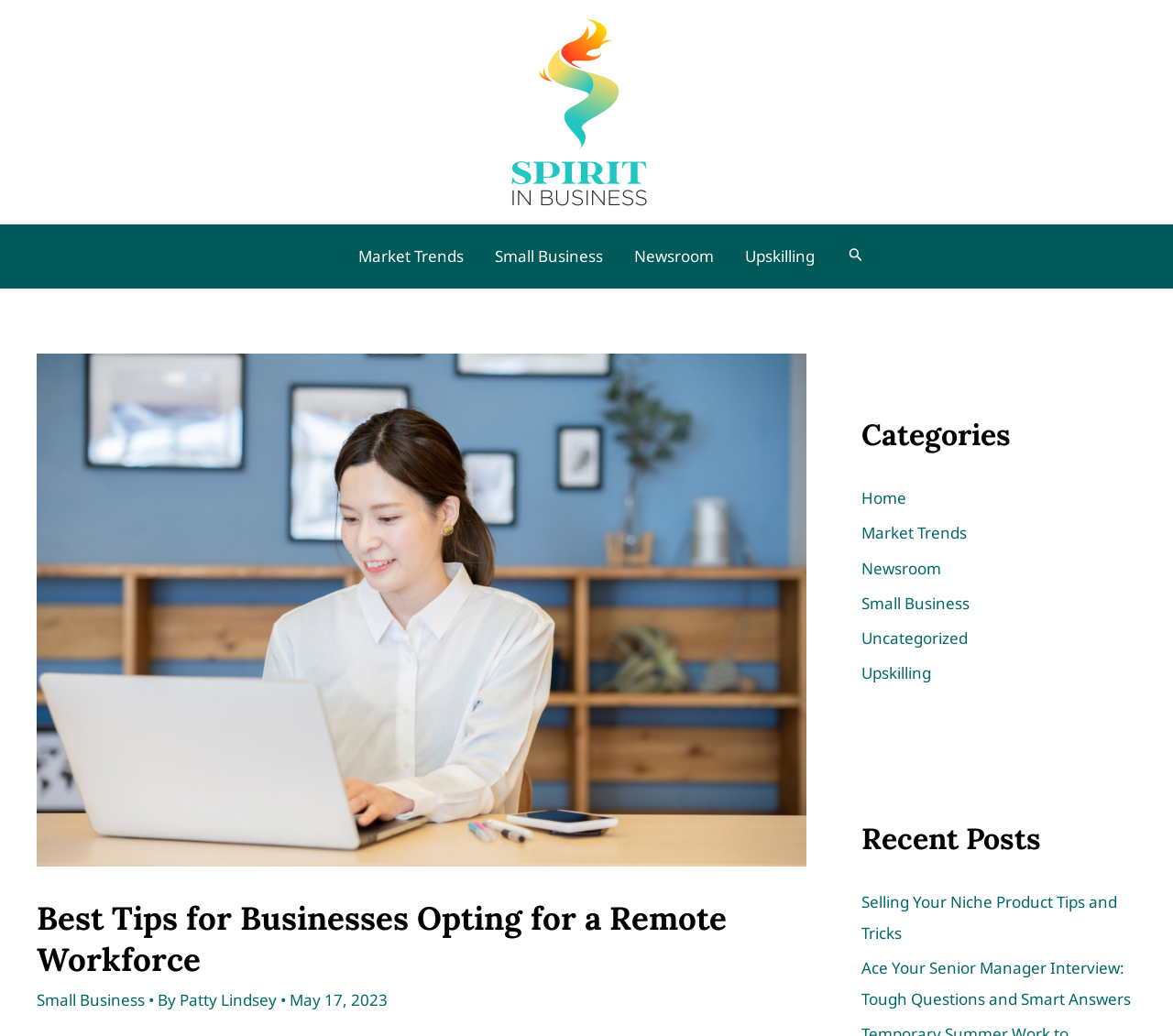Extract the text of the main heading from the webpage.

Best Tips for Businesses Opting for a Remote Workforce